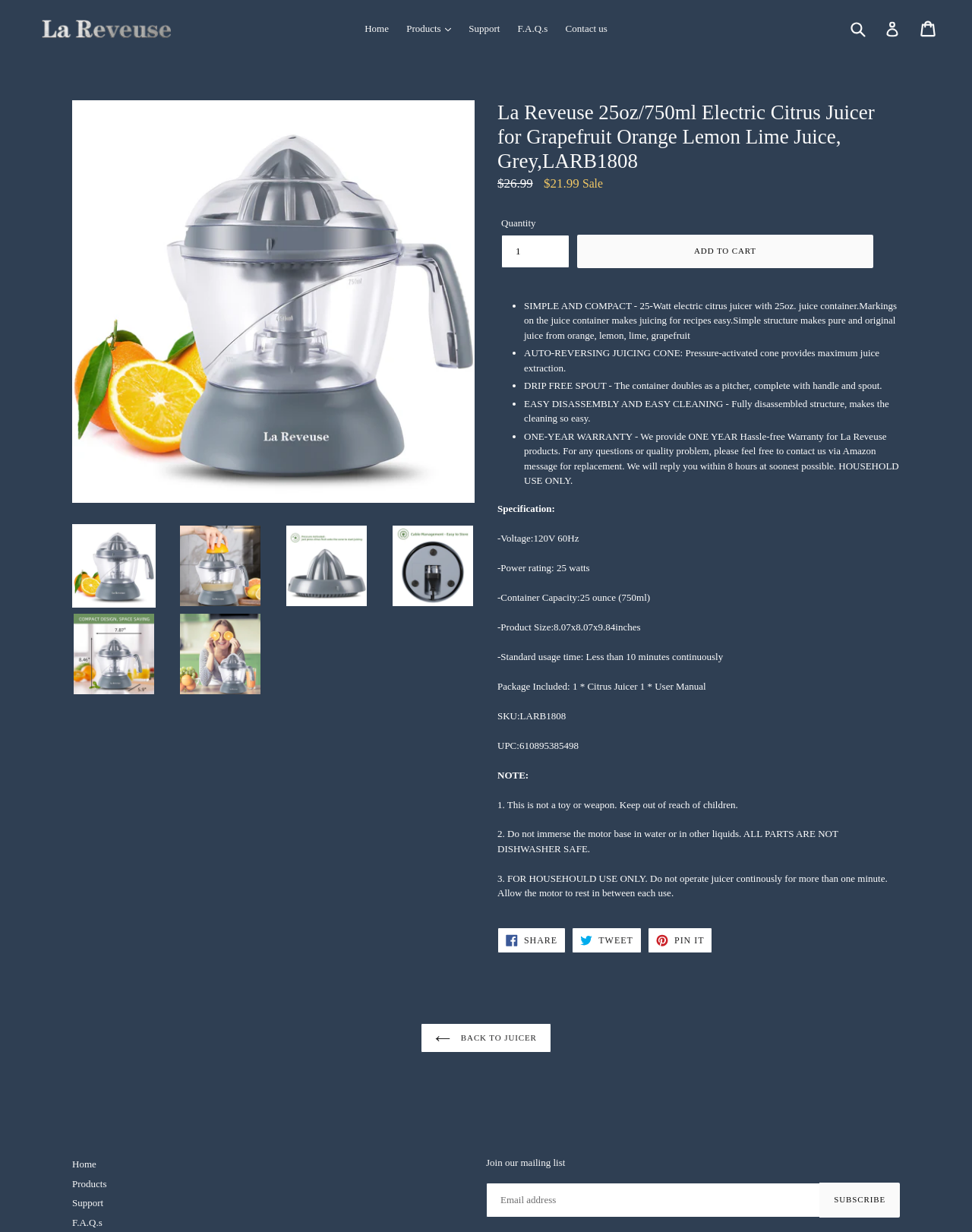Elaborate on the webpage's design and content in a detailed caption.

This webpage is about a product, specifically an electric citrus juicer, with a grey color and a 25oz/750ml juice container. The product is showcased with multiple images on the page. 

At the top of the page, there is a navigation menu with links to "Home", "Products", "Support", "F.A.Q.s", and "Contact us". There is also a search bar and a login/cart section.

Below the navigation menu, there is a large image of the product, followed by a section with product information, including the product name, price, and a "Sale" tag. The original price is $26.99, and the sale price is $21.99. 

There is a quantity selector and an "ADD TO CART" button. Below this section, there are four bullet points highlighting the product's features: its simple and compact design, auto-reversing juicing cone, drip-free spout, and easy disassembly and cleaning.

Further down the page, there is a section with product specifications, including voltage, power rating, container capacity, product size, and standard usage time. There is also a section on what is included in the package and a note with three important points to consider when using the product.

At the bottom of the page, there are social media links to share the product on Facebook, Twitter, and Pinterest, as well as a "BACK TO JUICER" link. There is also a section to join the mailing list with a text box and a "SUBSCRIBE" button.